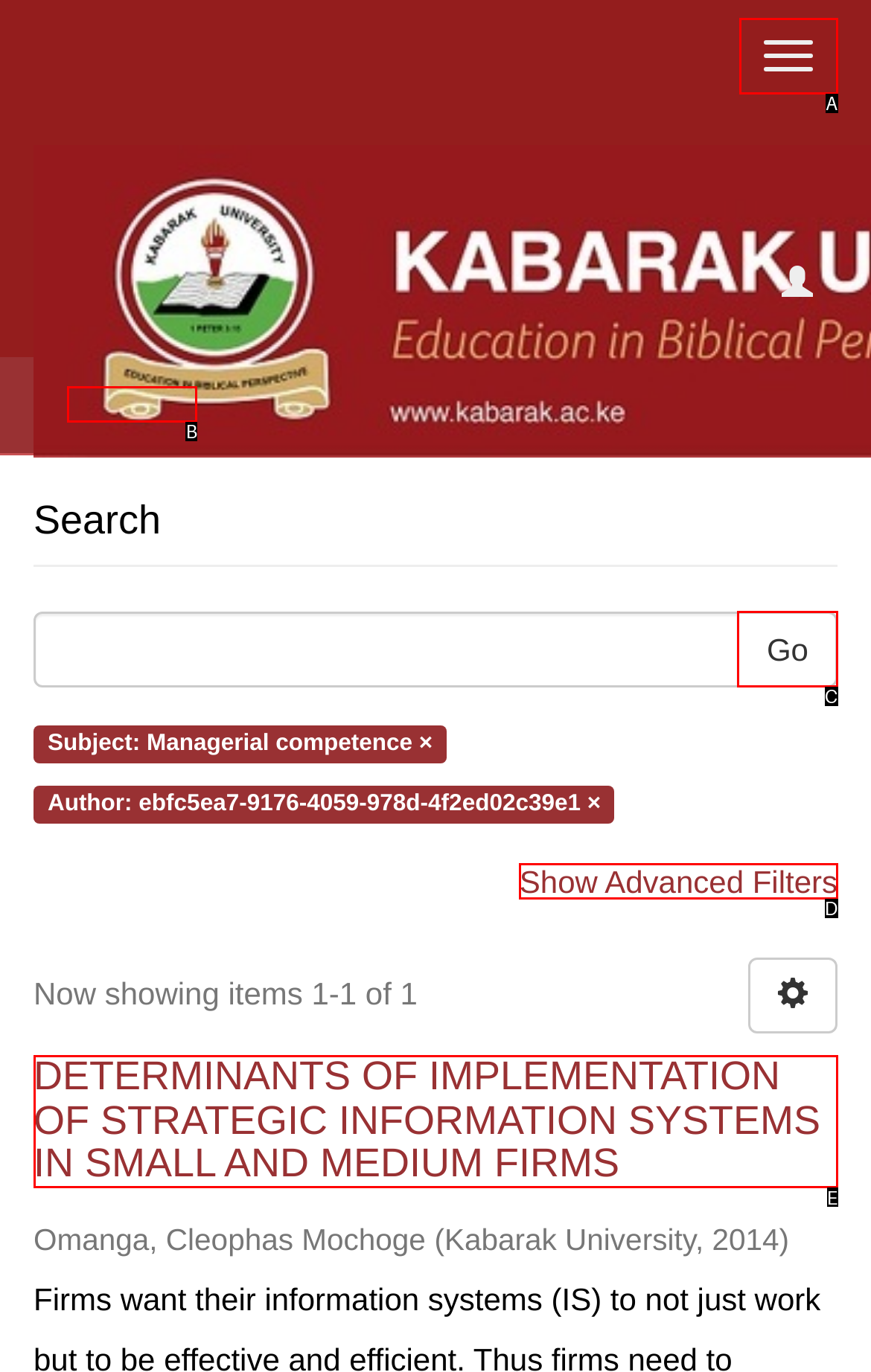Identify the bounding box that corresponds to: Go
Respond with the letter of the correct option from the provided choices.

C